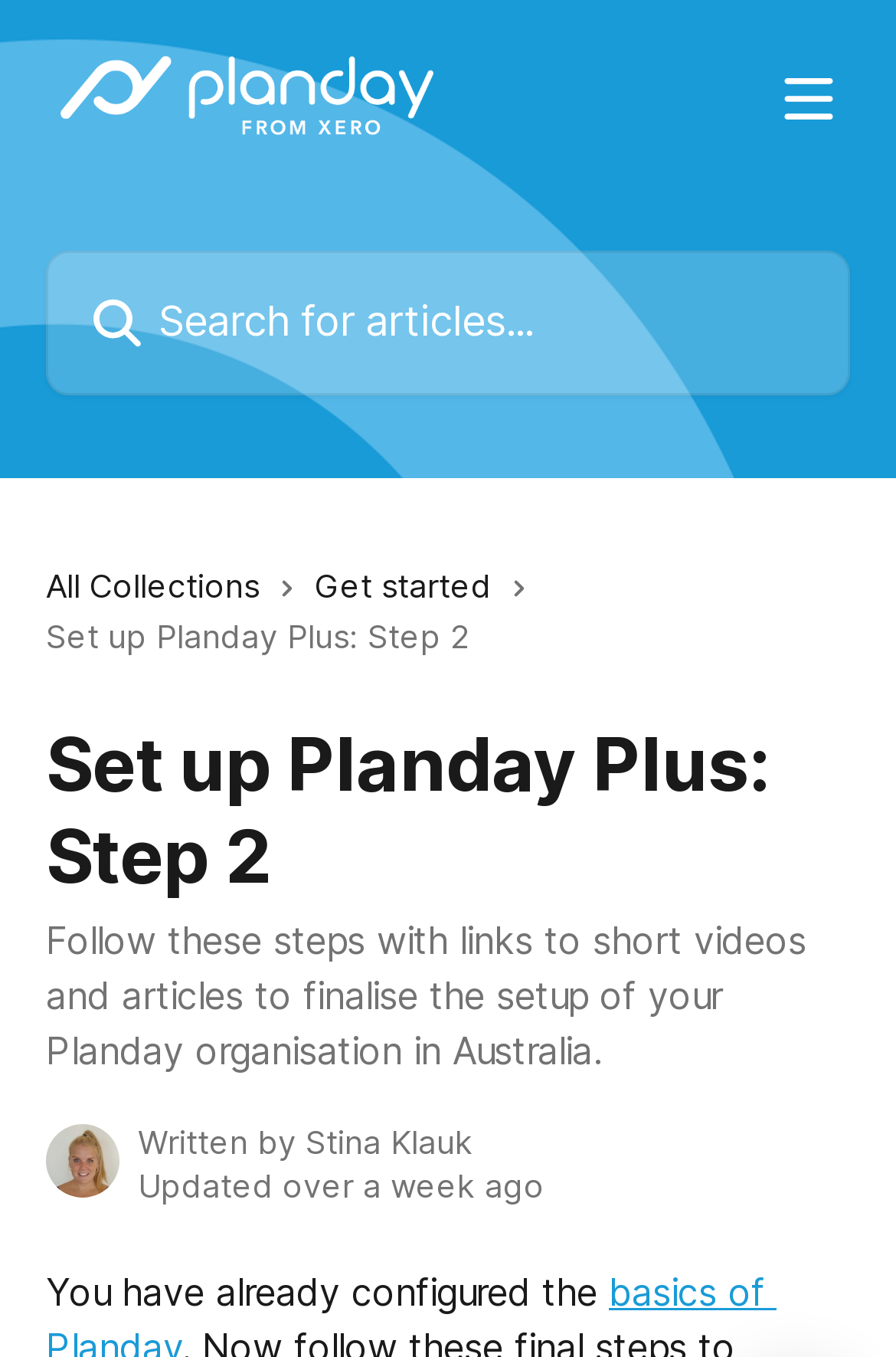What is the purpose of the current webpage?
Based on the image, provide a one-word or brief-phrase response.

To finalise the setup of Planday organisation in Australia